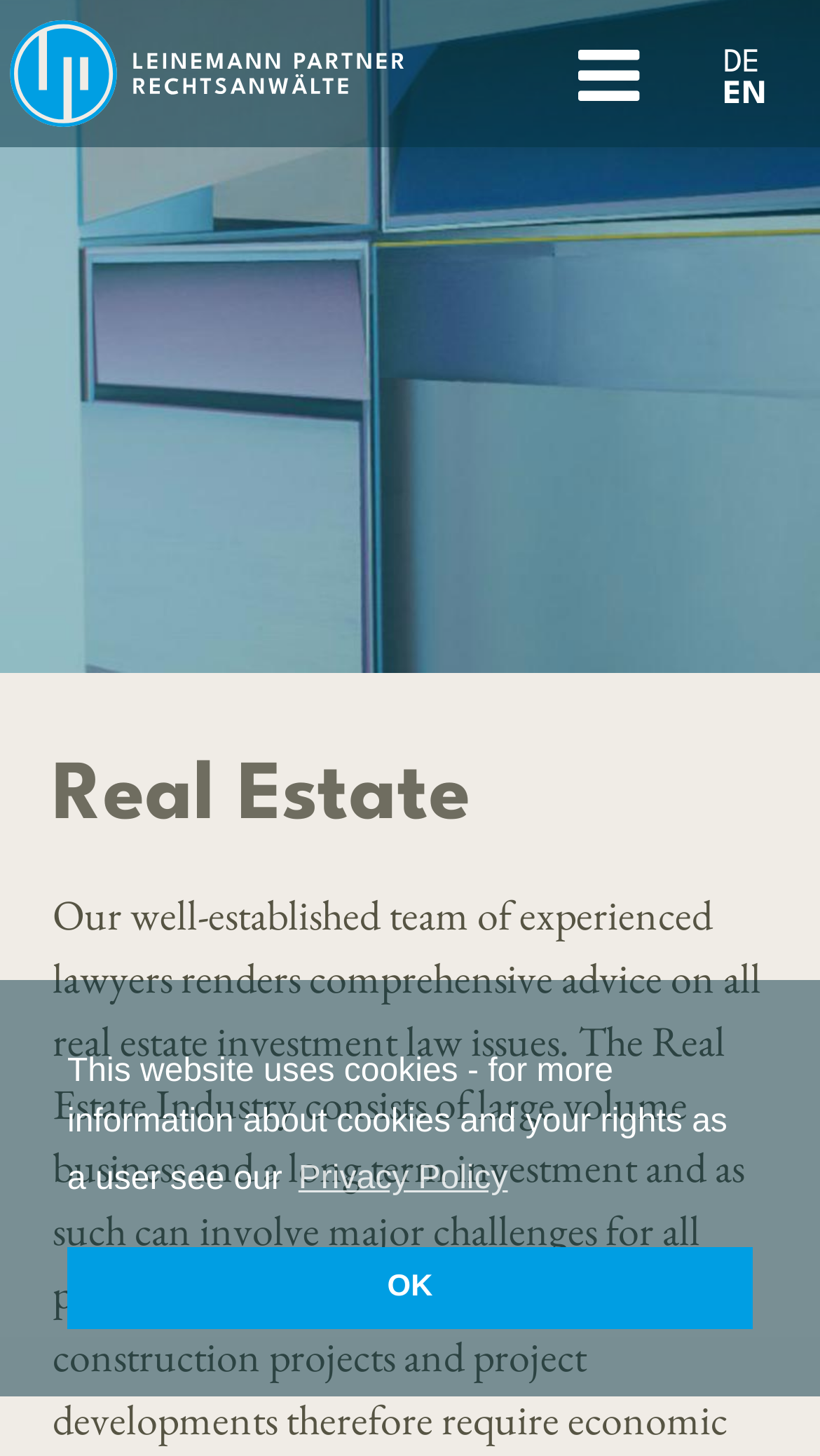Identify the bounding box of the HTML element described here: "Data & Imagery". Provide the coordinates as four float numbers between 0 and 1: [left, top, right, bottom].

None